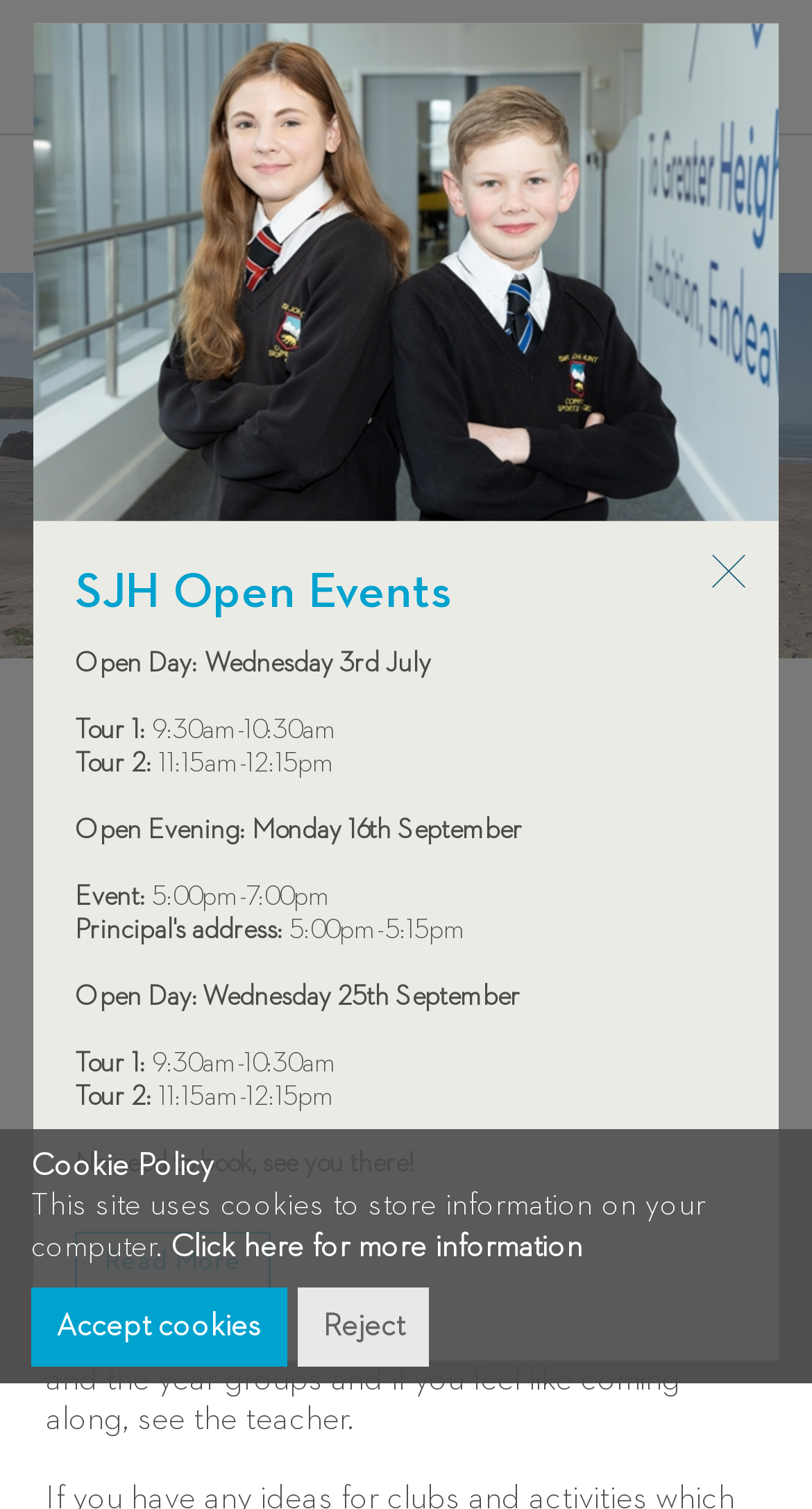Please identify the bounding box coordinates of the element that needs to be clicked to perform the following instruction: "Click the CHARACTER MIC link".

[0.126, 0.119, 0.365, 0.133]